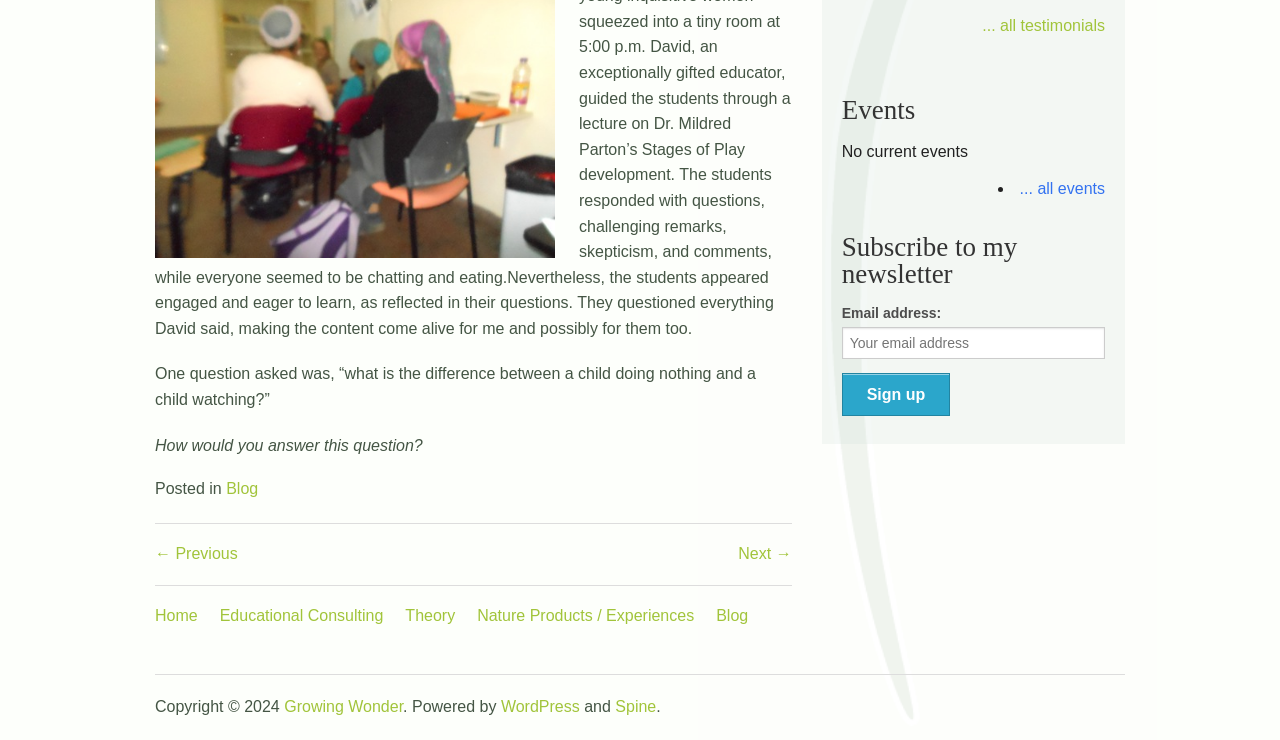Provide the bounding box coordinates for the specified HTML element described in this description: "Theory". The coordinates should be four float numbers ranging from 0 to 1, in the format [left, top, right, bottom].

[0.317, 0.818, 0.356, 0.848]